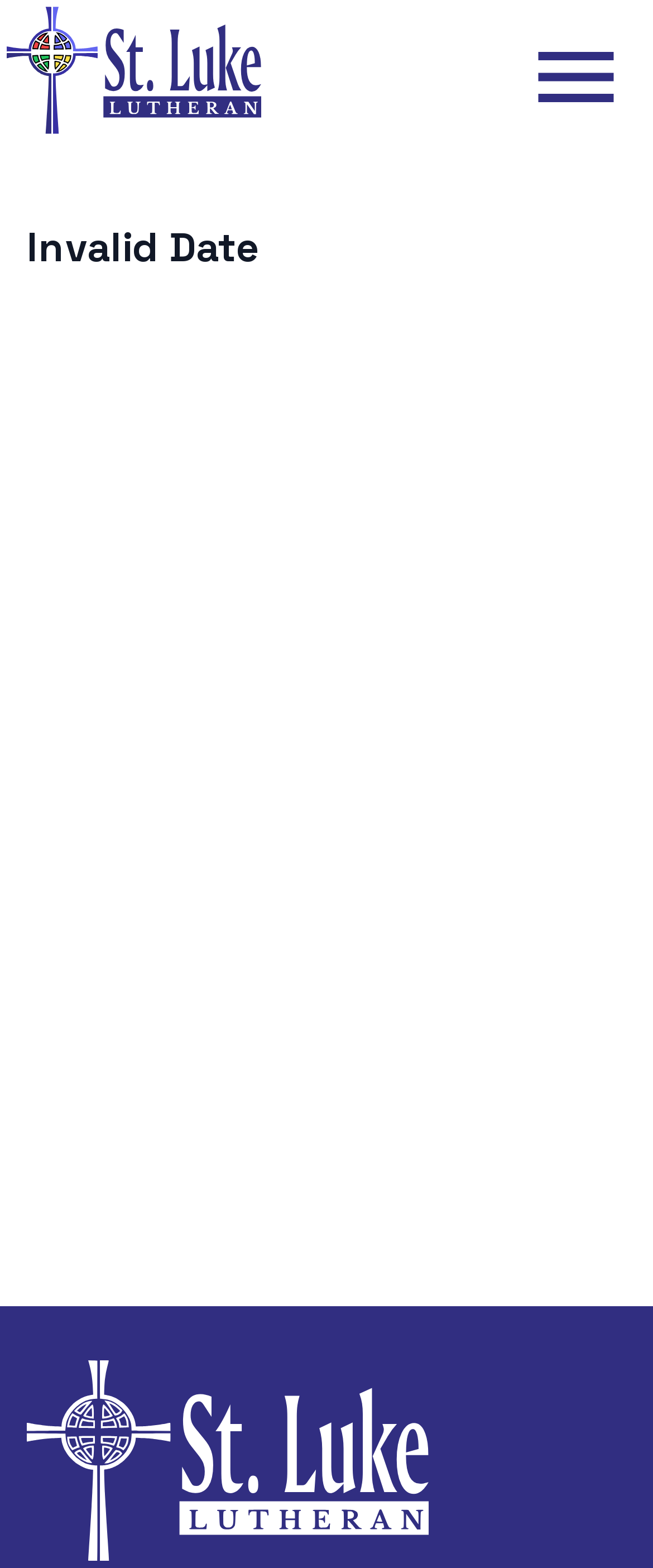Provide your answer to the question using just one word or phrase: What is the logo of St. Luke Lutheran Church?

St. Luke Logo